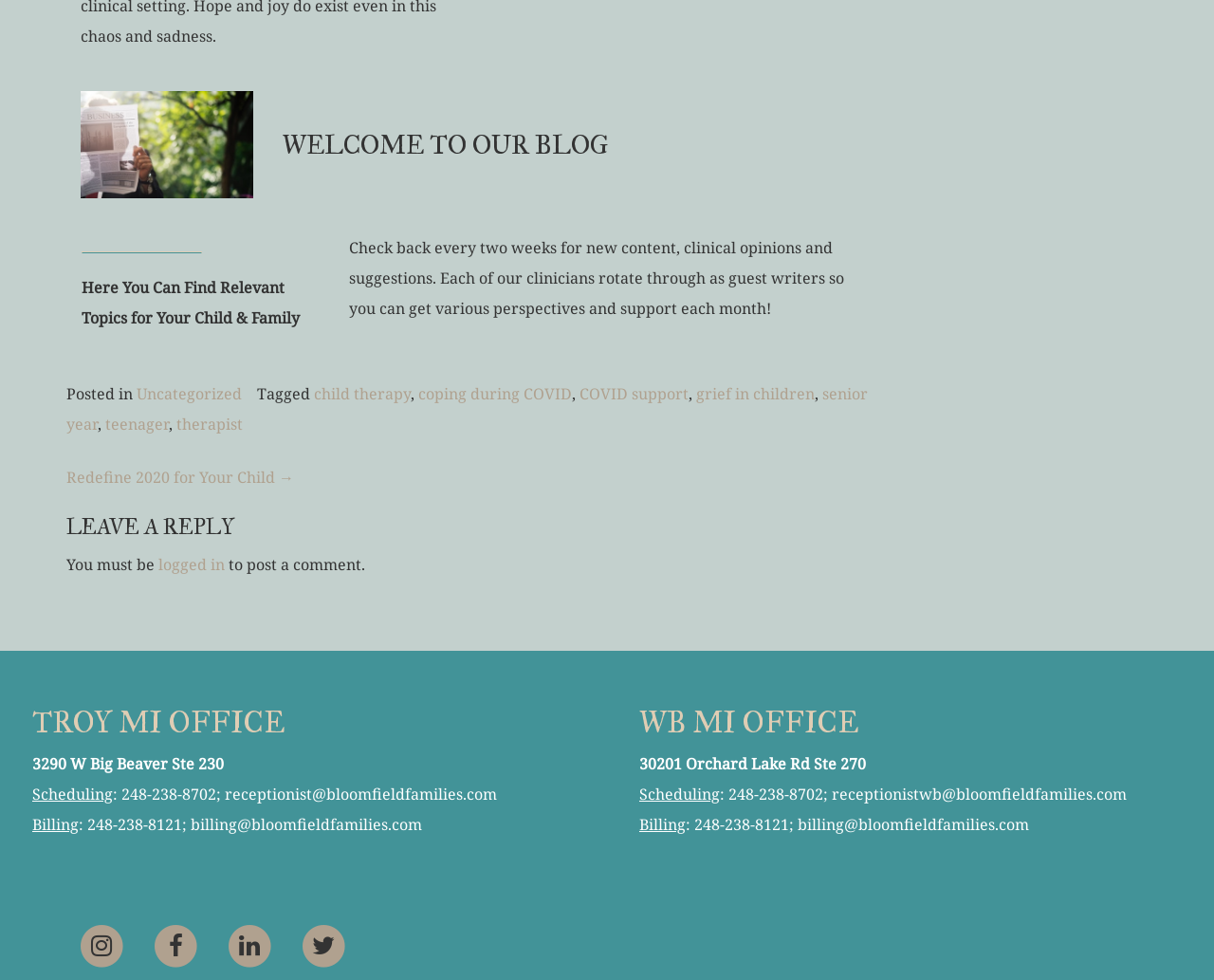Please answer the following question using a single word or phrase: 
How often is new content posted on this blog?

Every two weeks